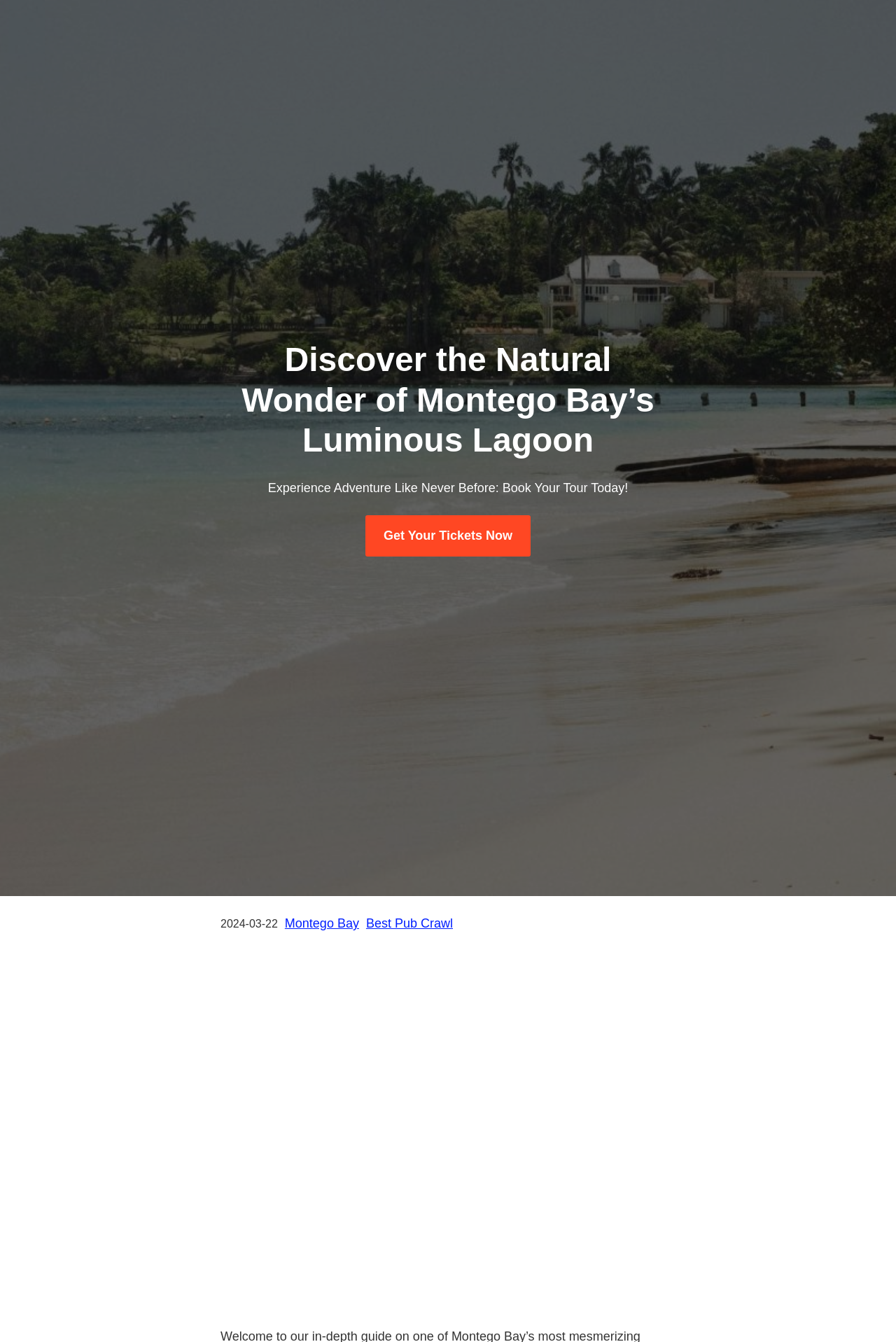Determine the bounding box coordinates of the UI element described by: "Best Pub Crawl".

[0.409, 0.683, 0.505, 0.693]